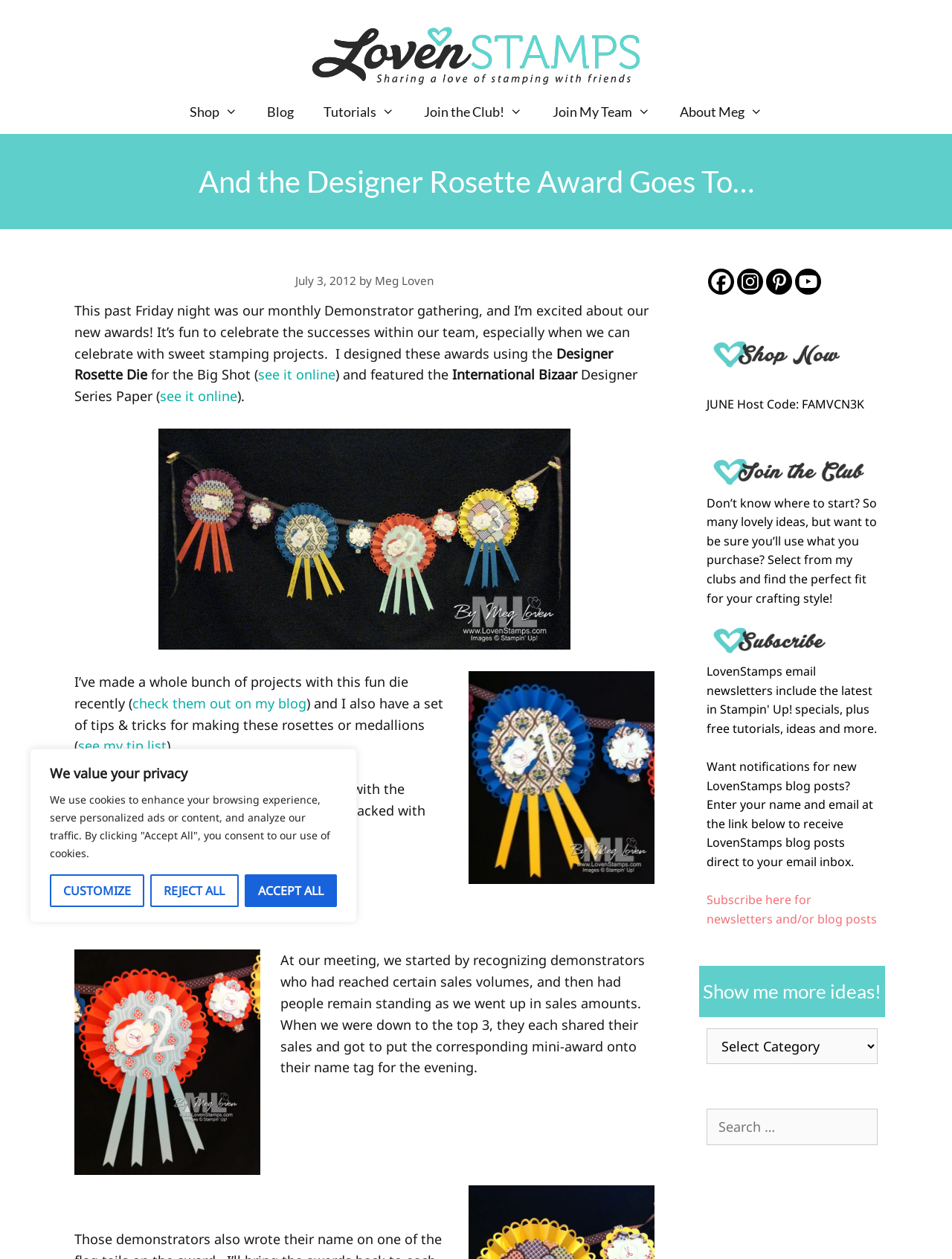What is the shape of the die used in the project?
Using the image as a reference, deliver a detailed and thorough answer to the question.

I determined the answer by reading the text that describes the project, which mentions the 'Scallop Circle Die' used to cut the centers of the rosette awards.